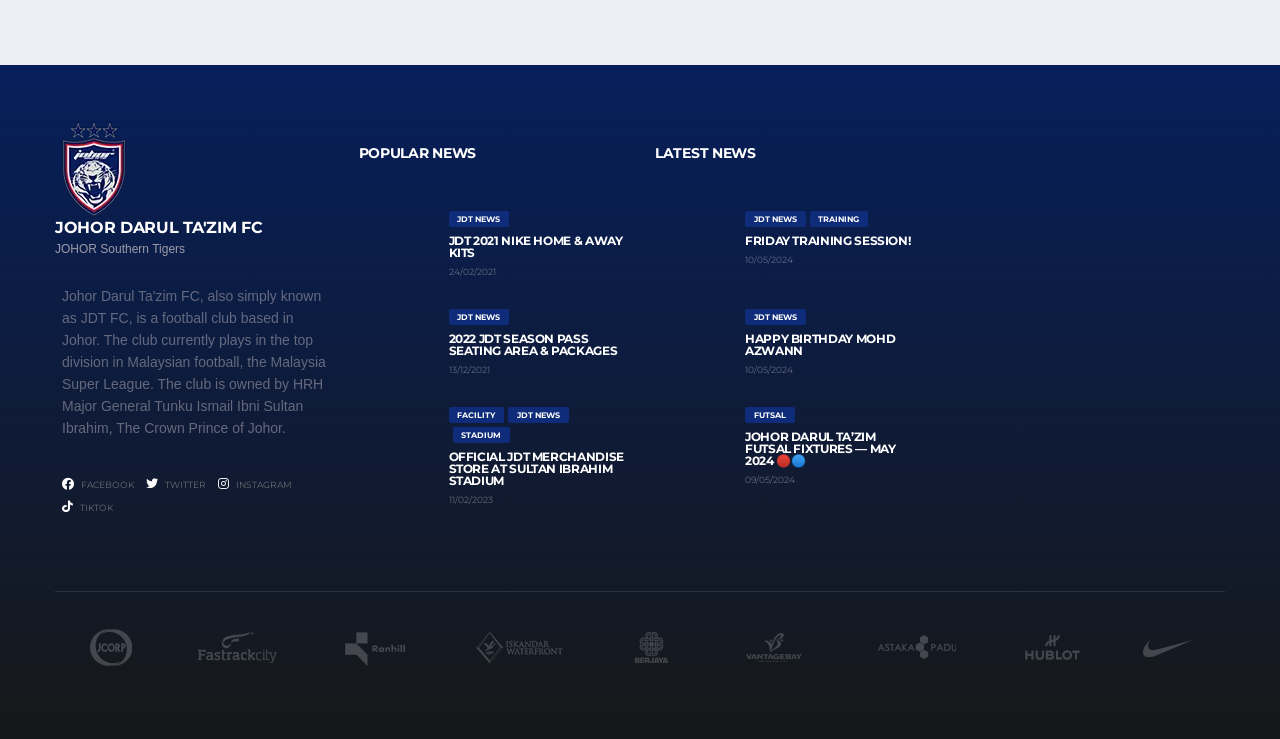Can you look at the image and give a comprehensive answer to the question:
What is the name of the football club?

The name of the football club can be found in the heading element at the top of the webpage, which reads 'JOHOR DARUL TA'ZIM FC'.